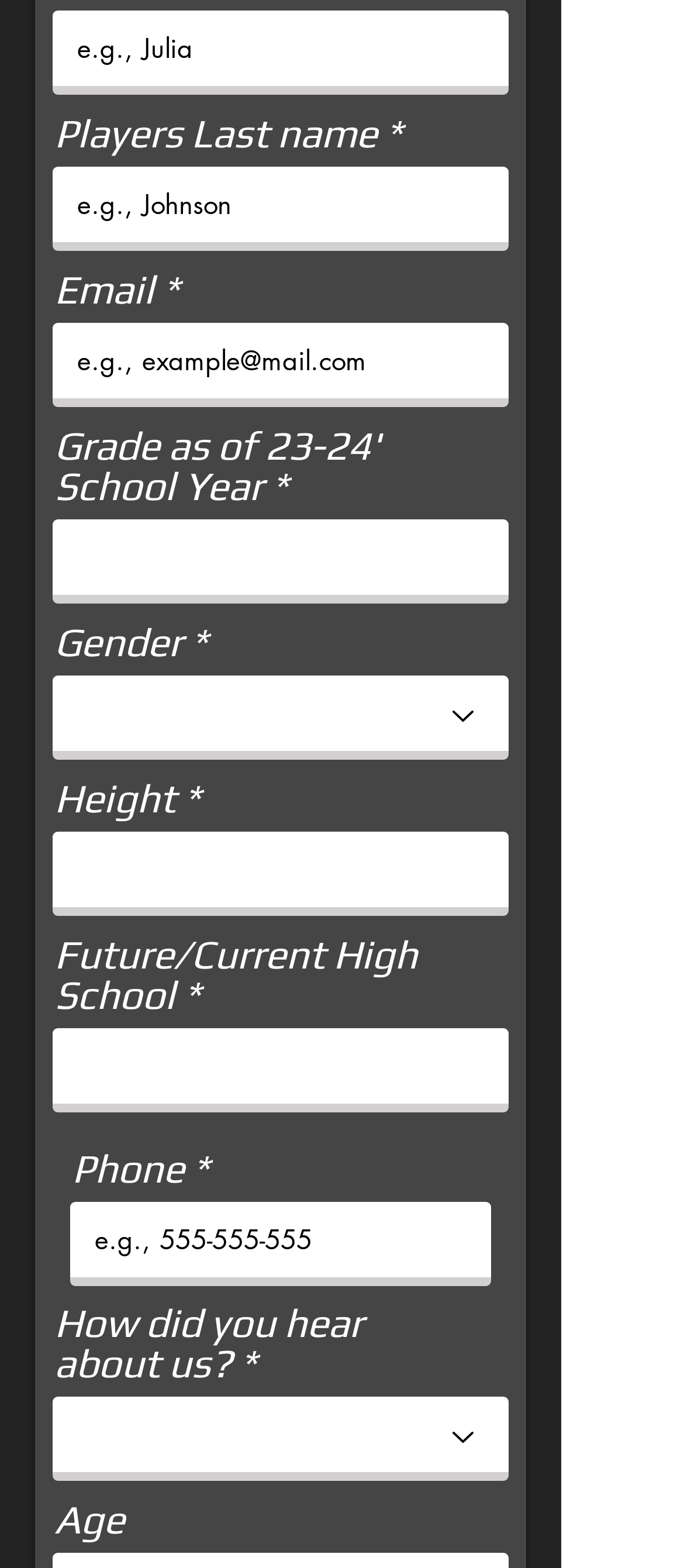By analyzing the image, answer the following question with a detailed response: How many textboxes are there for inputting names?

There are two textboxes for inputting names, one for 'Players First Name' and one for 'Players Last name', both of which are required fields.